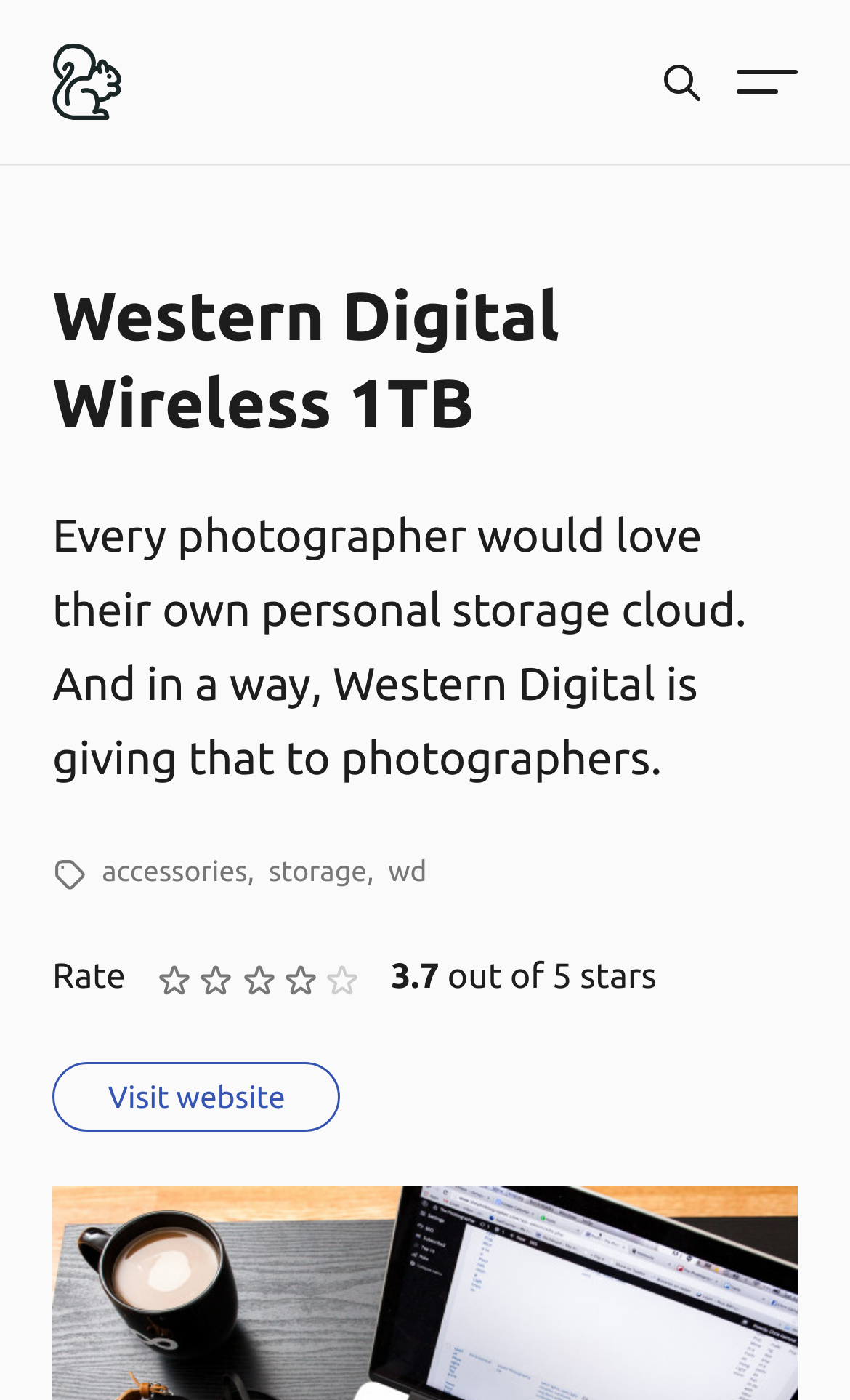What is the storage capacity of Western Digital Wireless?
From the screenshot, supply a one-word or short-phrase answer.

1TB